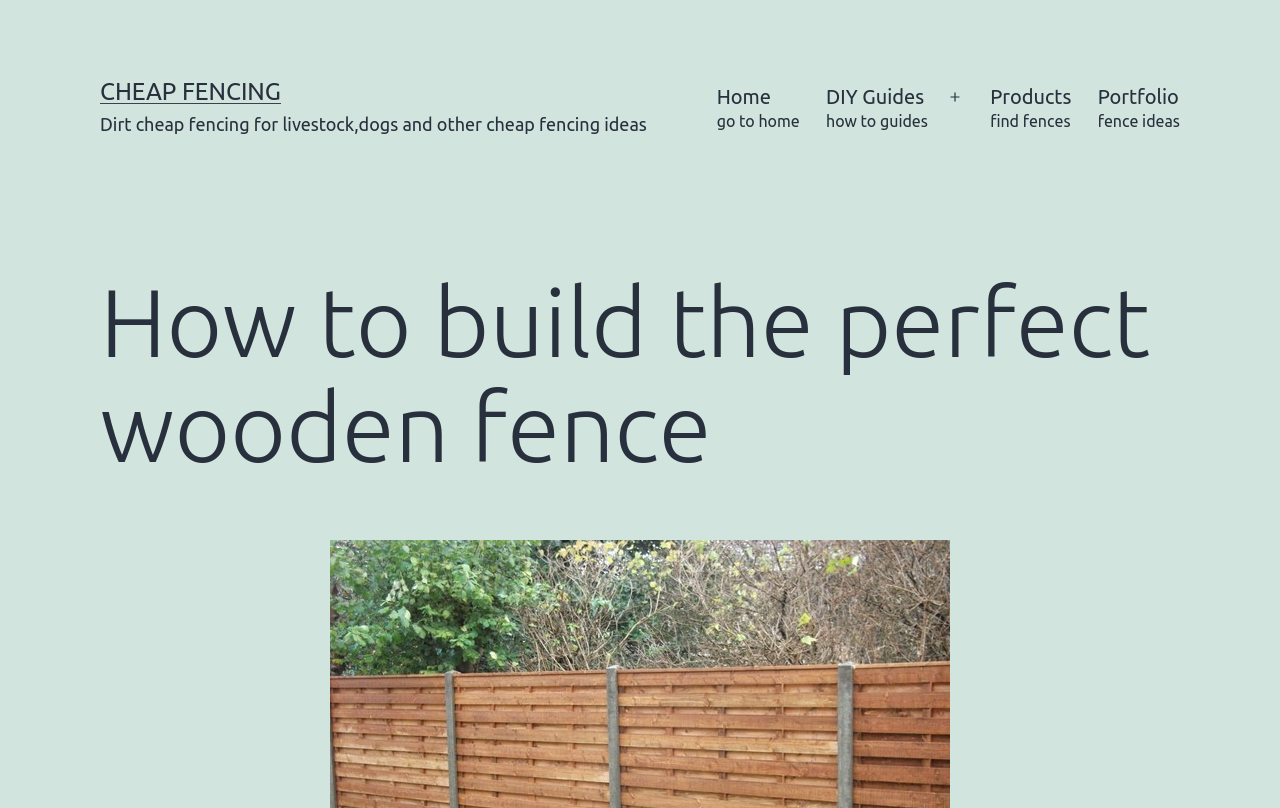Give a detailed overview of the webpage's appearance and contents.

The webpage is about building the perfect wooden fence and cheap fencing ideas. At the top-left corner, there is a link to "CHEAP FENCING". Below it, there is a static text that reads "Dirt cheap fencing for livestock, dogs and other cheap fencing ideas". 

On the top-right side, there is a primary navigation menu with five items: "Home", "DIY Guides", an "Open menu" button, "Products", and "Portfolio". The "Portfolio" item has a subheading "How to build the perfect wooden fence" which is located below the static text.